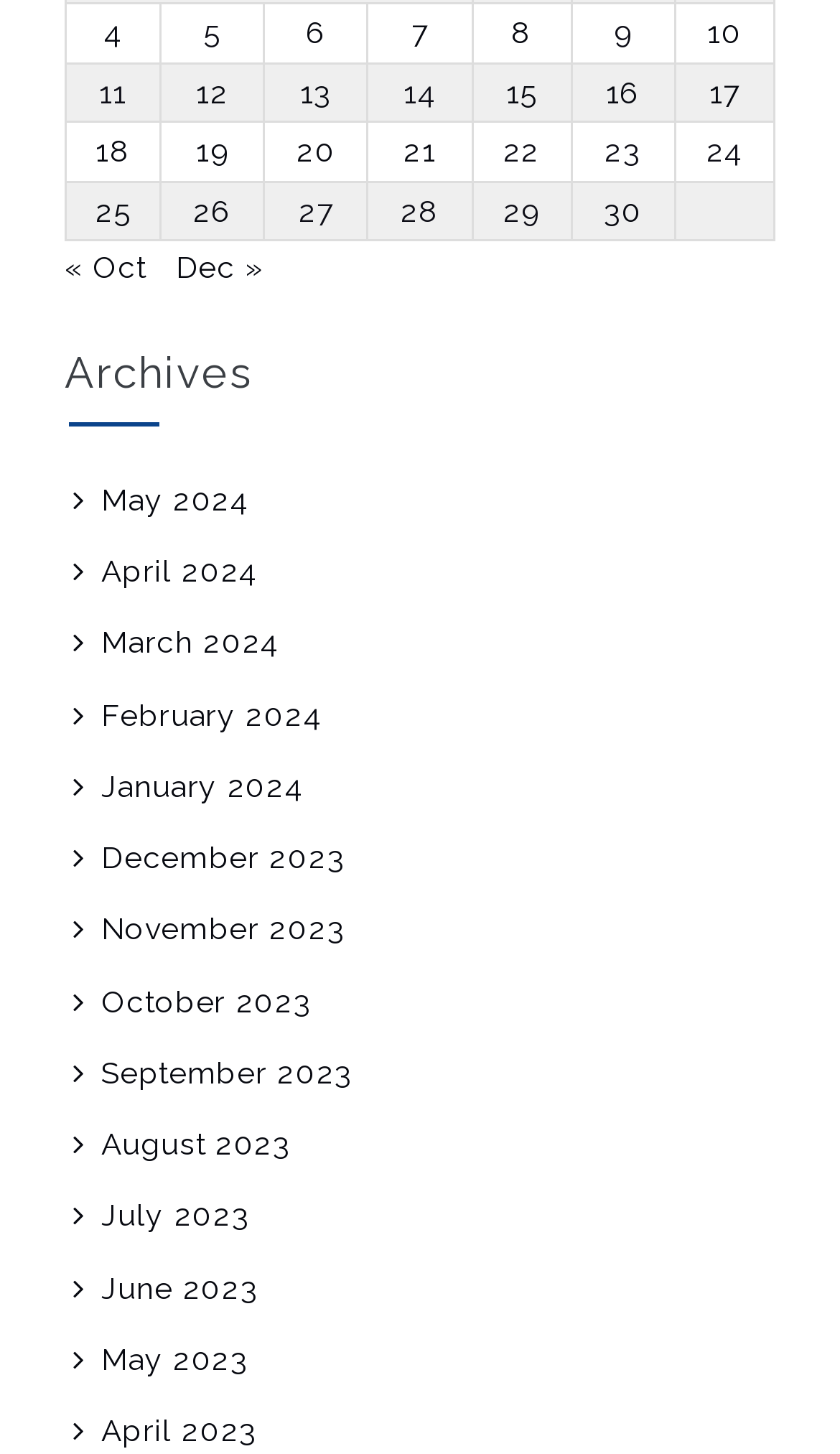Pinpoint the bounding box coordinates of the element you need to click to execute the following instruction: "View posts published on November 4, 2013". The bounding box should be represented by four float numbers between 0 and 1, in the format [left, top, right, bottom].

[0.124, 0.011, 0.146, 0.035]